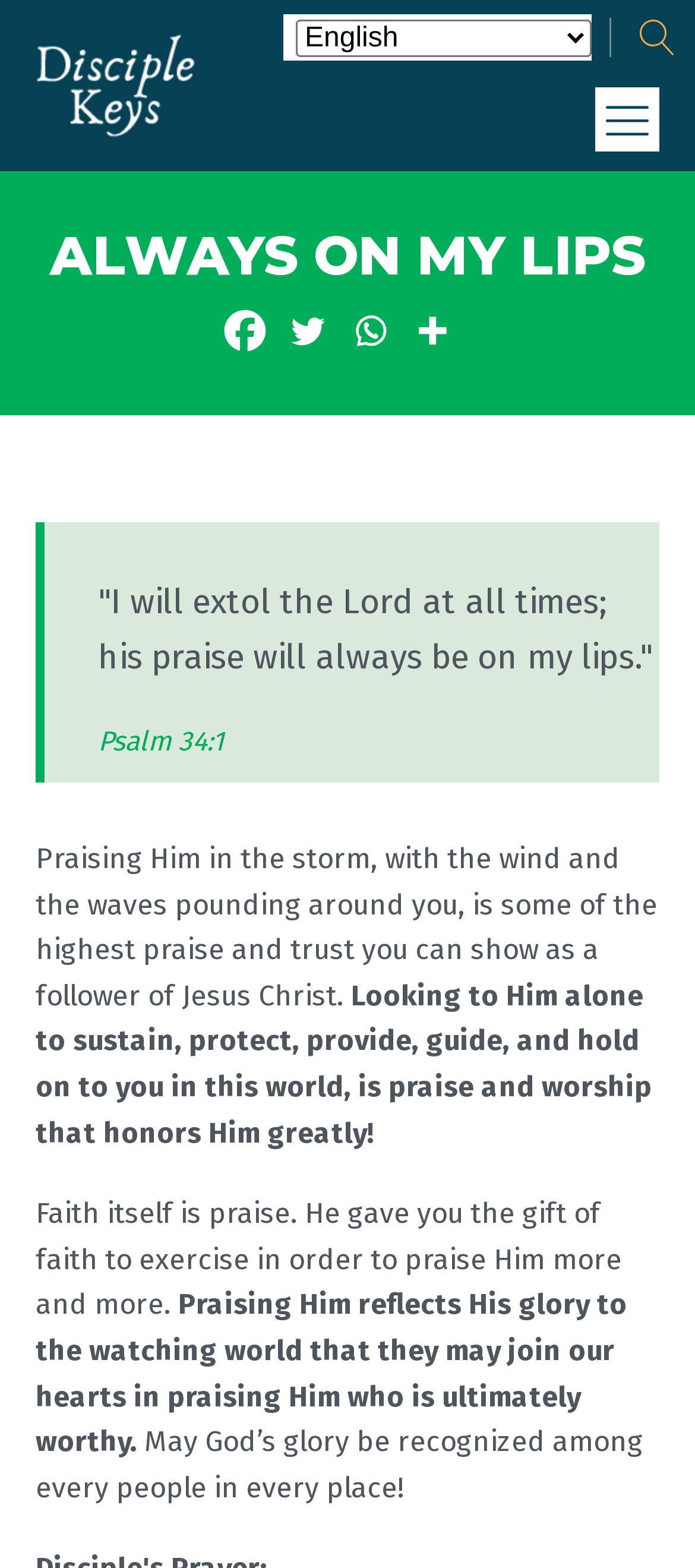Is there a search function available?
Carefully examine the image and provide a detailed answer to the question.

I found a button element on the webpage with the label 'Open search', which indicates that a search function is available on the webpage.